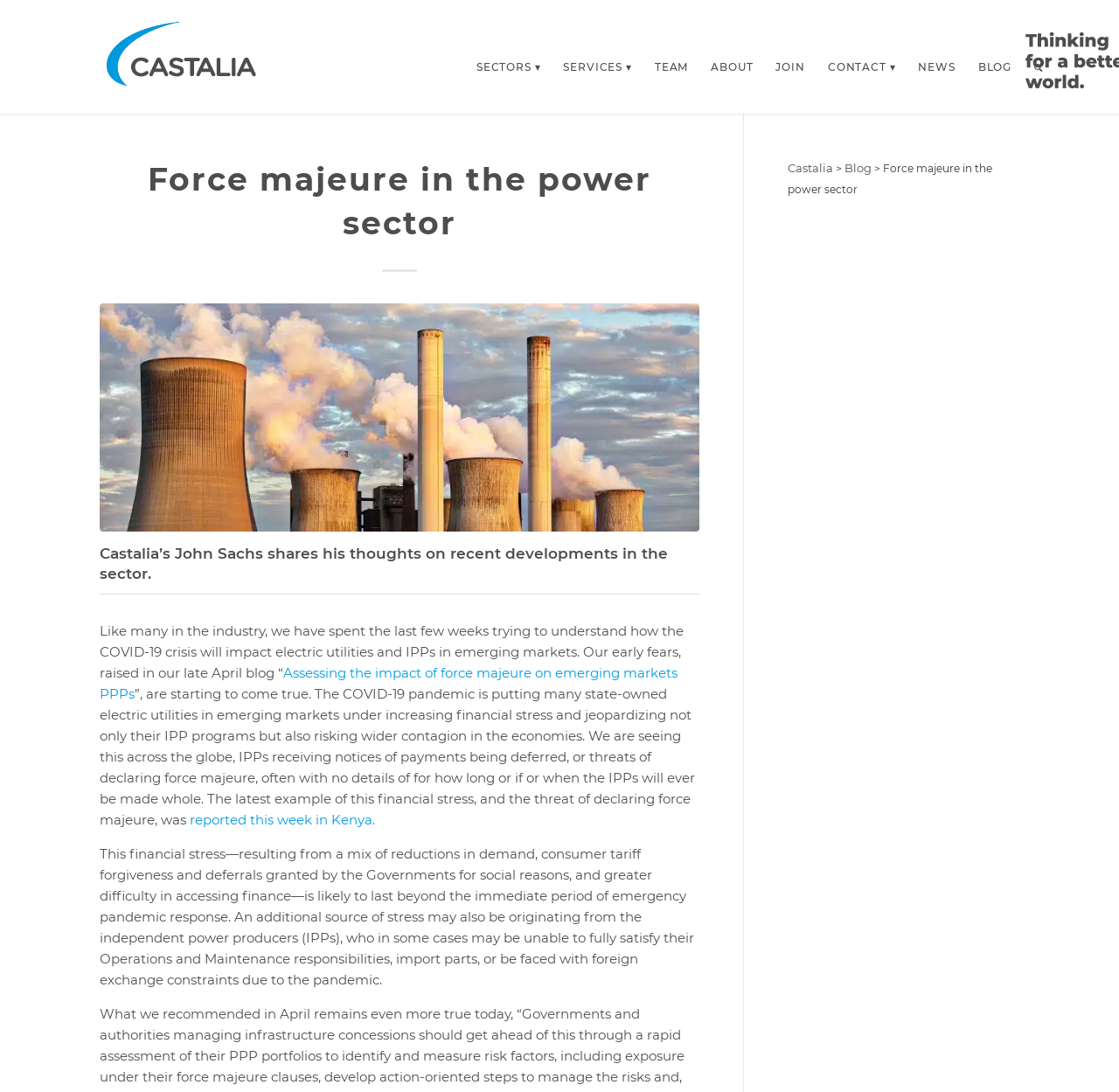Pinpoint the bounding box coordinates of the clickable area needed to execute the instruction: "Read the blog post about force majeure in the power sector". The coordinates should be specified as four float numbers between 0 and 1, i.e., [left, top, right, bottom].

[0.089, 0.609, 0.605, 0.643]